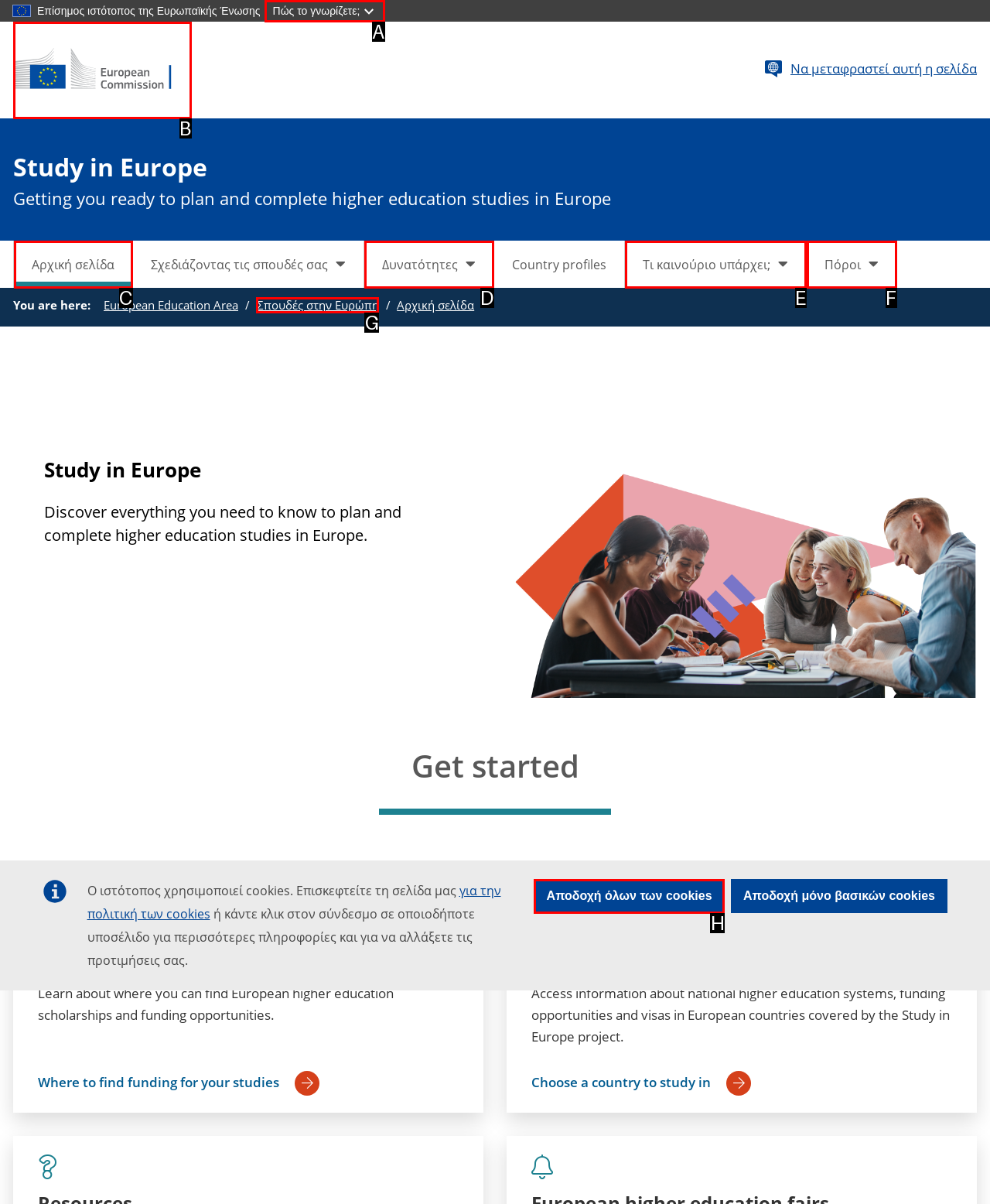Based on the description: Δυνατότητες, select the HTML element that fits best. Provide the letter of the matching option.

D